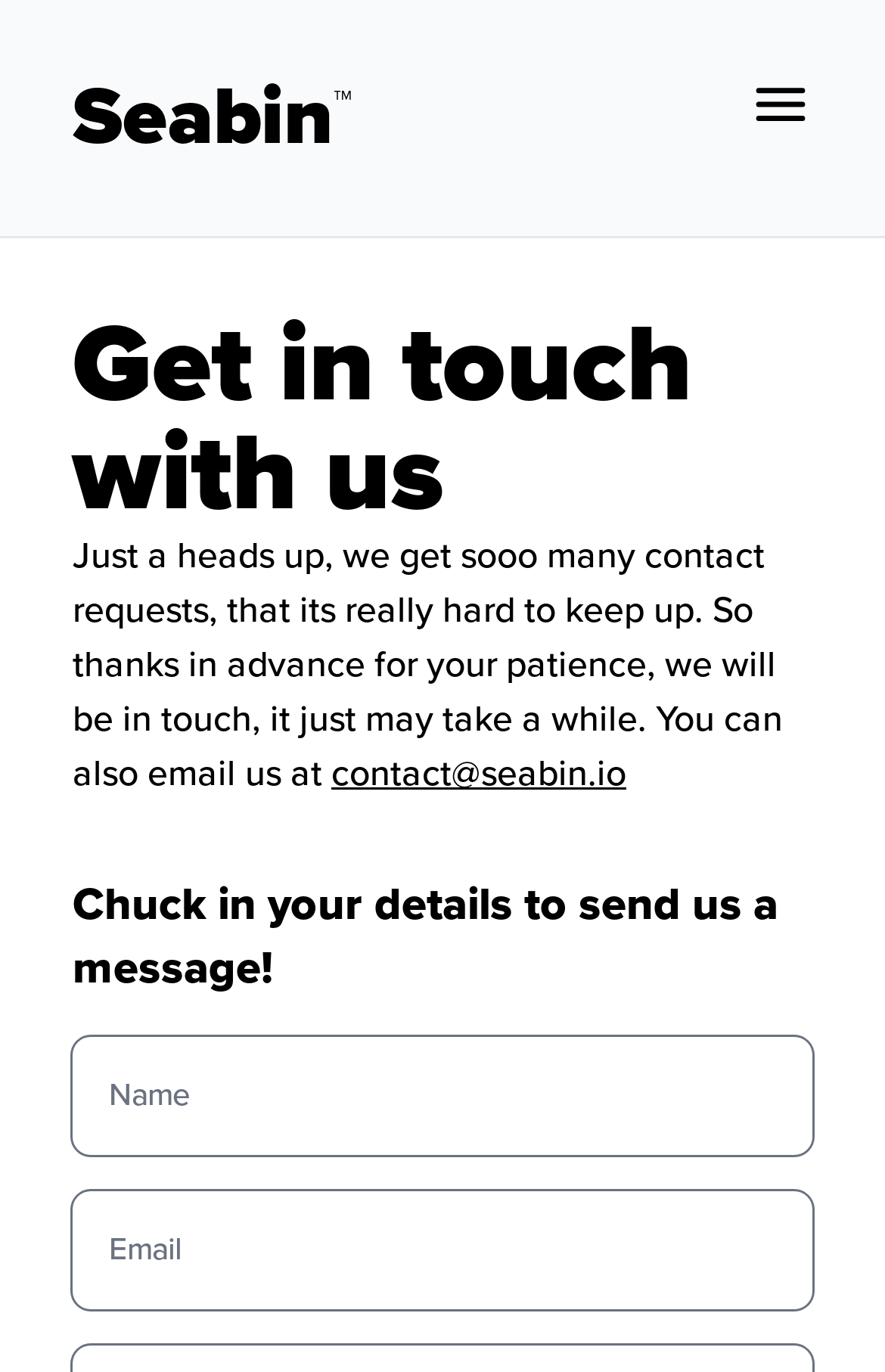Give a detailed account of the webpage, highlighting key information.

The webpage is about Nature Certificates, a product that combats microplastics and ocean pollution. At the top, there is a link to "Seabin ™" and an image to the right of it. Below these elements, there are three links in a row: "NEWS", "INVESTORS", and "CONTACT". 

Underneath these links, there is a heading that says "Get in touch with us". Below this heading, there is a paragraph of text explaining that the website receives many contact requests and asks for patience. The text also provides an email address, "contact@seabin.io", which is a clickable link. 

Further down, there is another heading that says "Chuck in your details to send us a message!". Below this, there is a form with two text boxes, one for "Name" and one for "Email", both of which are required fields.